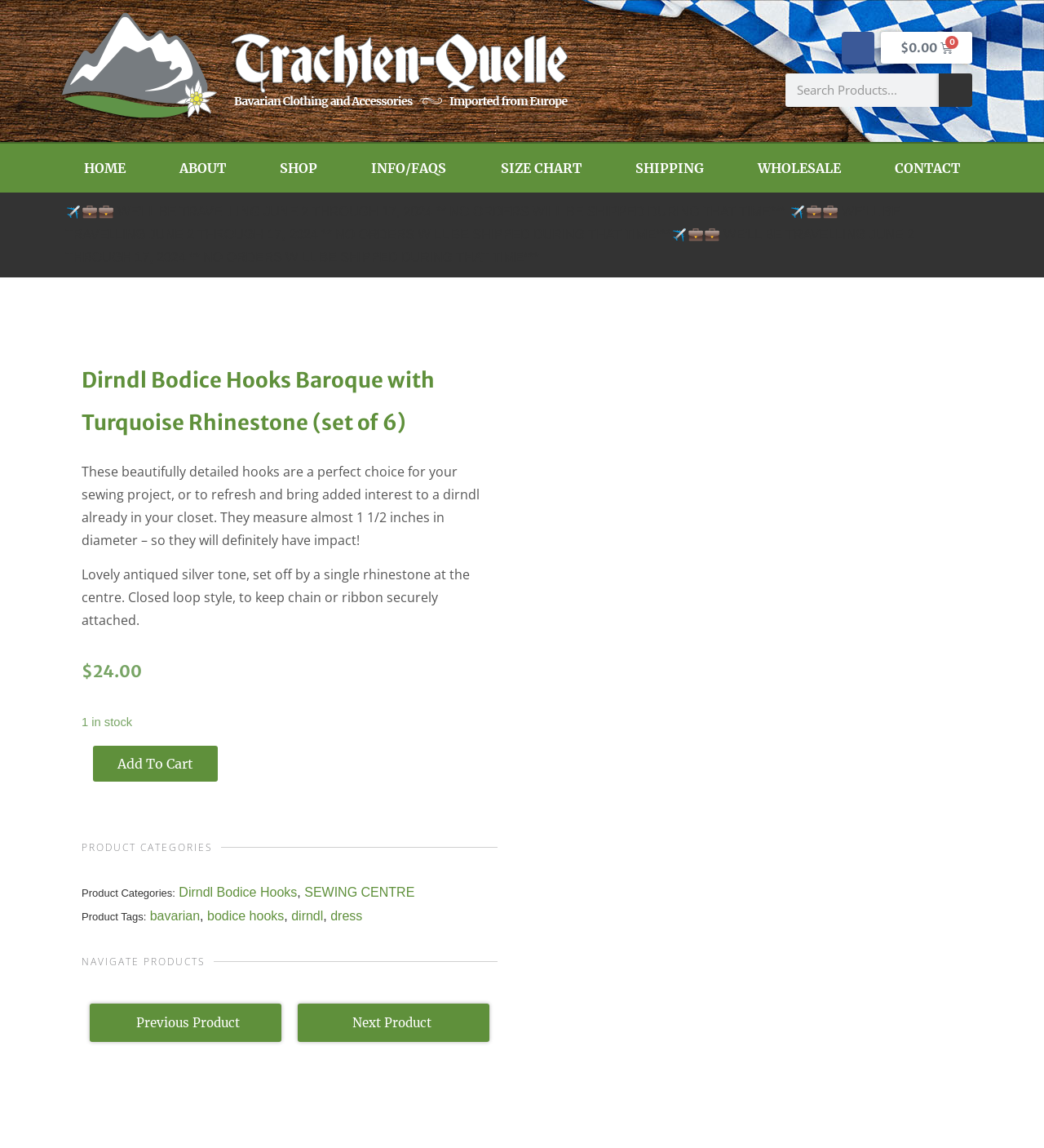What is the price of the Dirndl Bodice Hooks?
Refer to the image and respond with a one-word or short-phrase answer.

$24.00